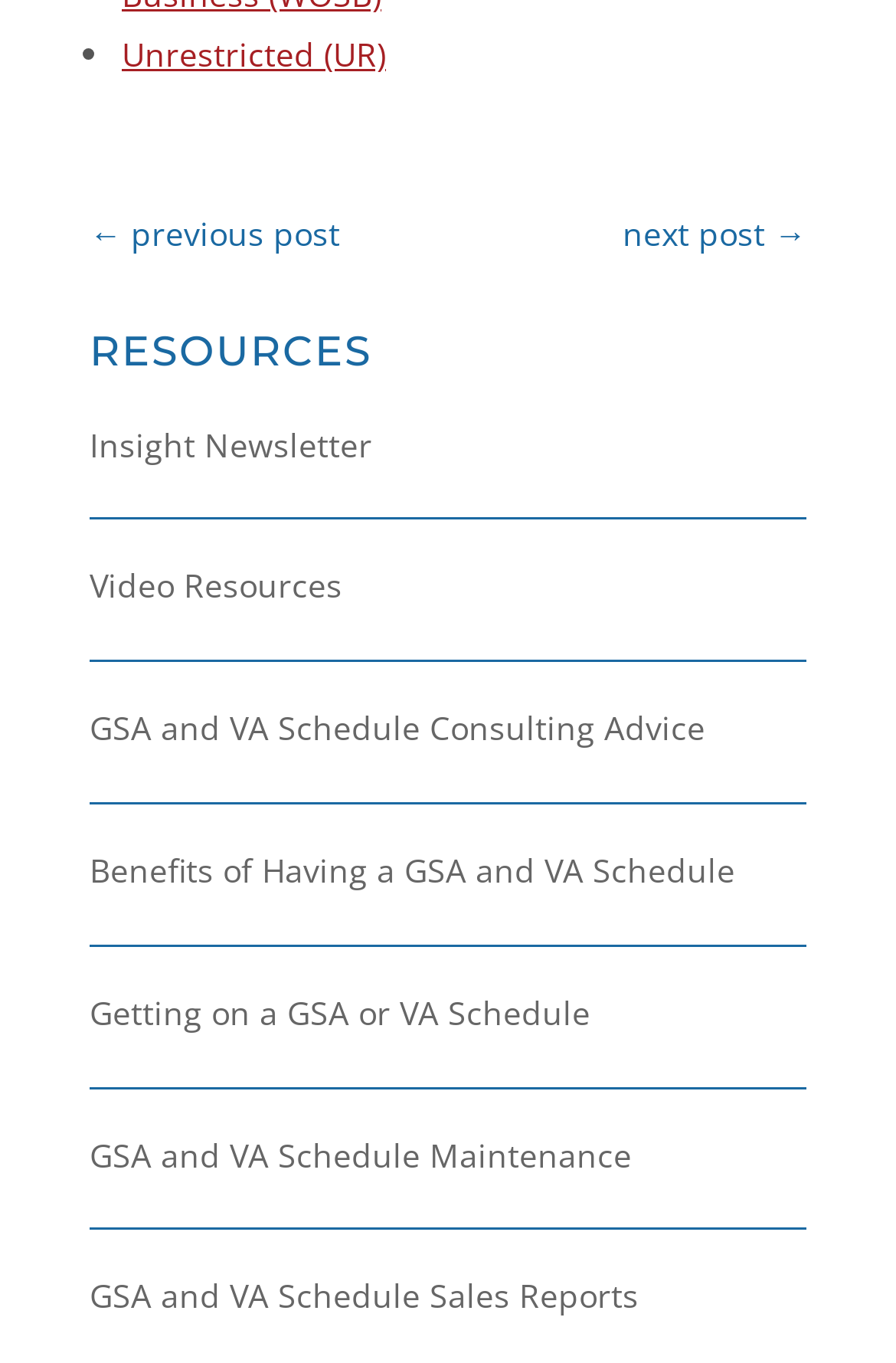Identify the bounding box coordinates for the region of the element that should be clicked to carry out the instruction: "Learn about GSA and VA Schedule Consulting Advice". The bounding box coordinates should be four float numbers between 0 and 1, i.e., [left, top, right, bottom].

[0.1, 0.518, 0.787, 0.55]